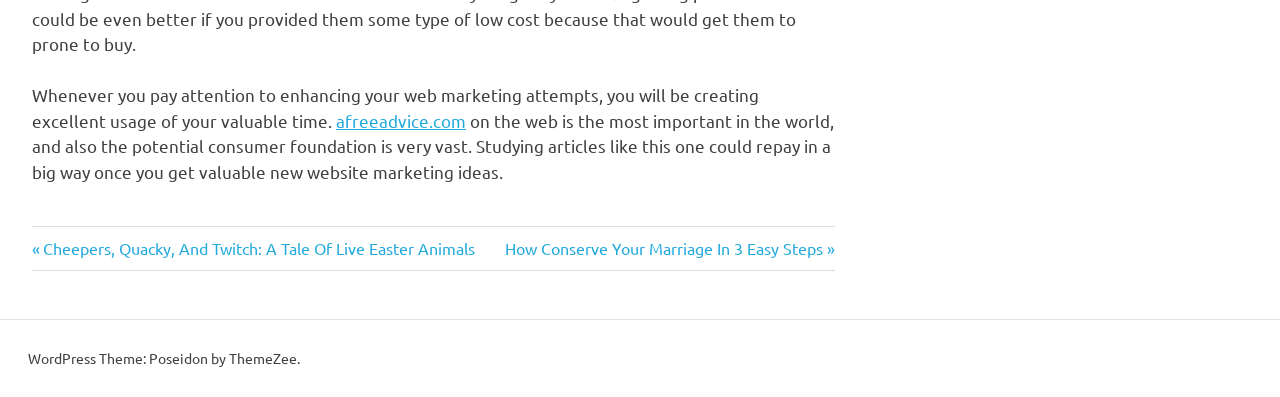Please answer the following question using a single word or phrase: 
What is the name of the website?

afreeadvice.com